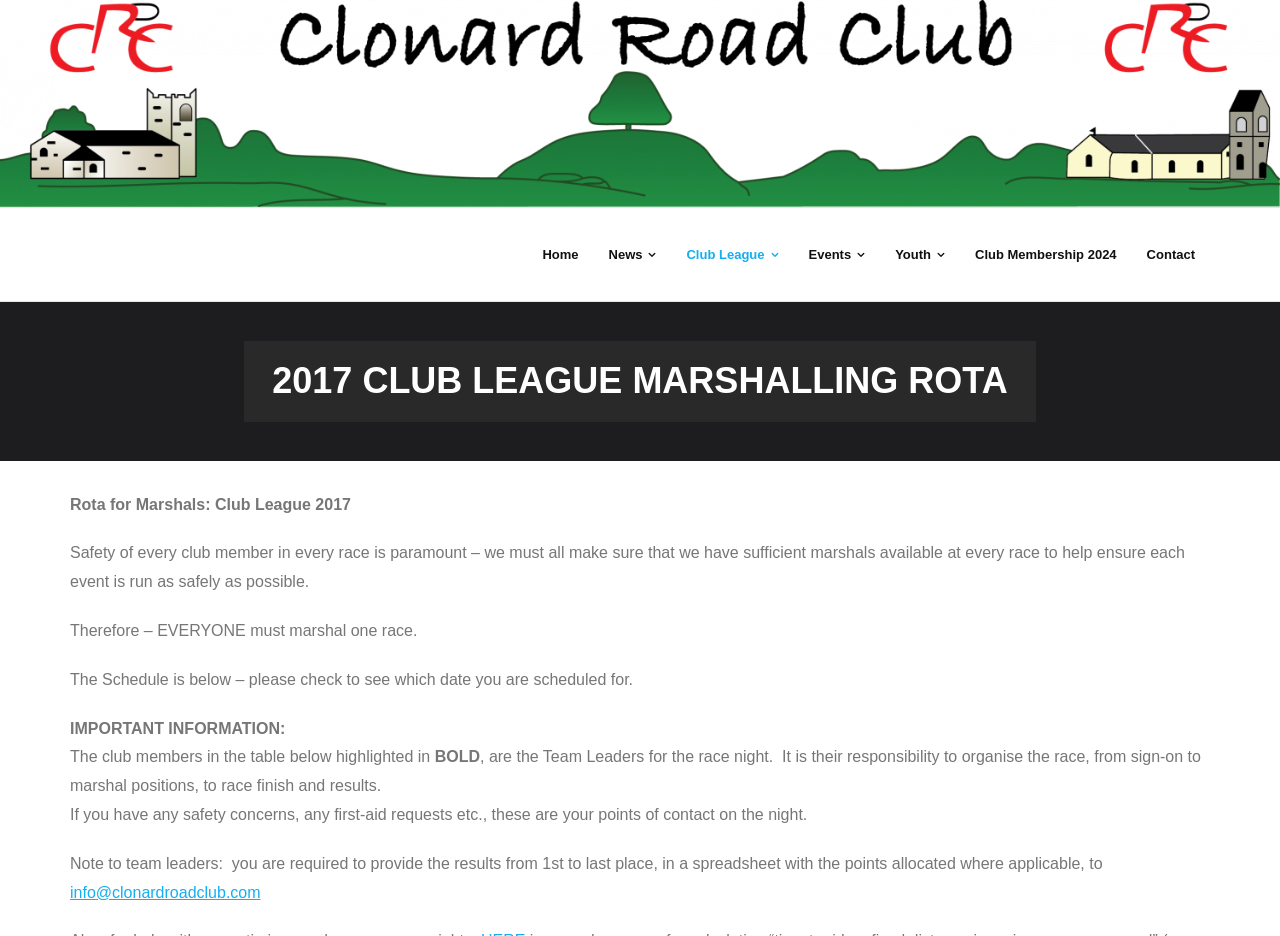Who should be contacted for safety concerns or first-aid requests?
Identify the answer in the screenshot and reply with a single word or phrase.

Team Leaders